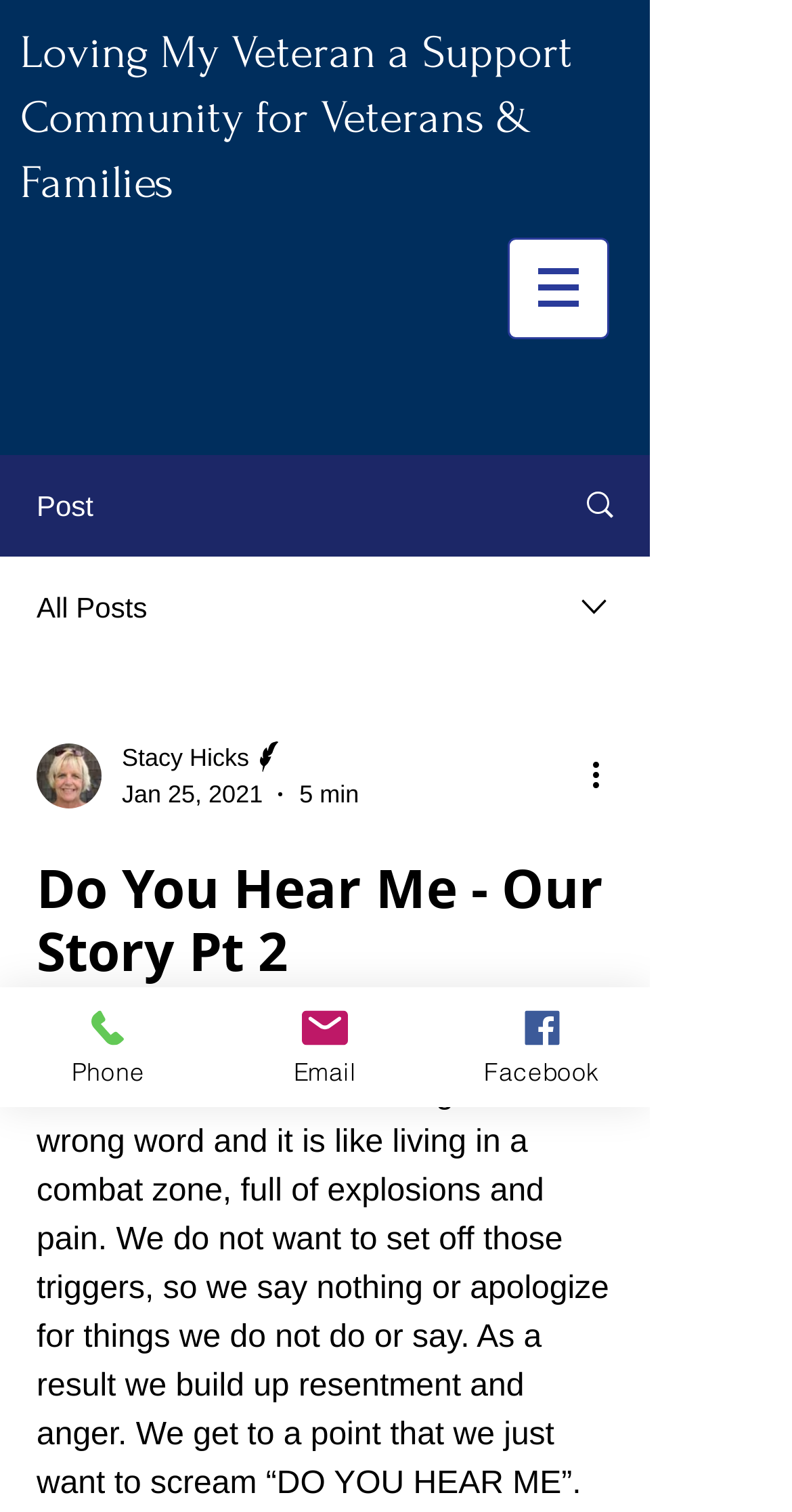Using the webpage screenshot, locate the HTML element that fits the following description and provide its bounding box: "parent_node: Stacy Hicks".

[0.046, 0.491, 0.128, 0.534]